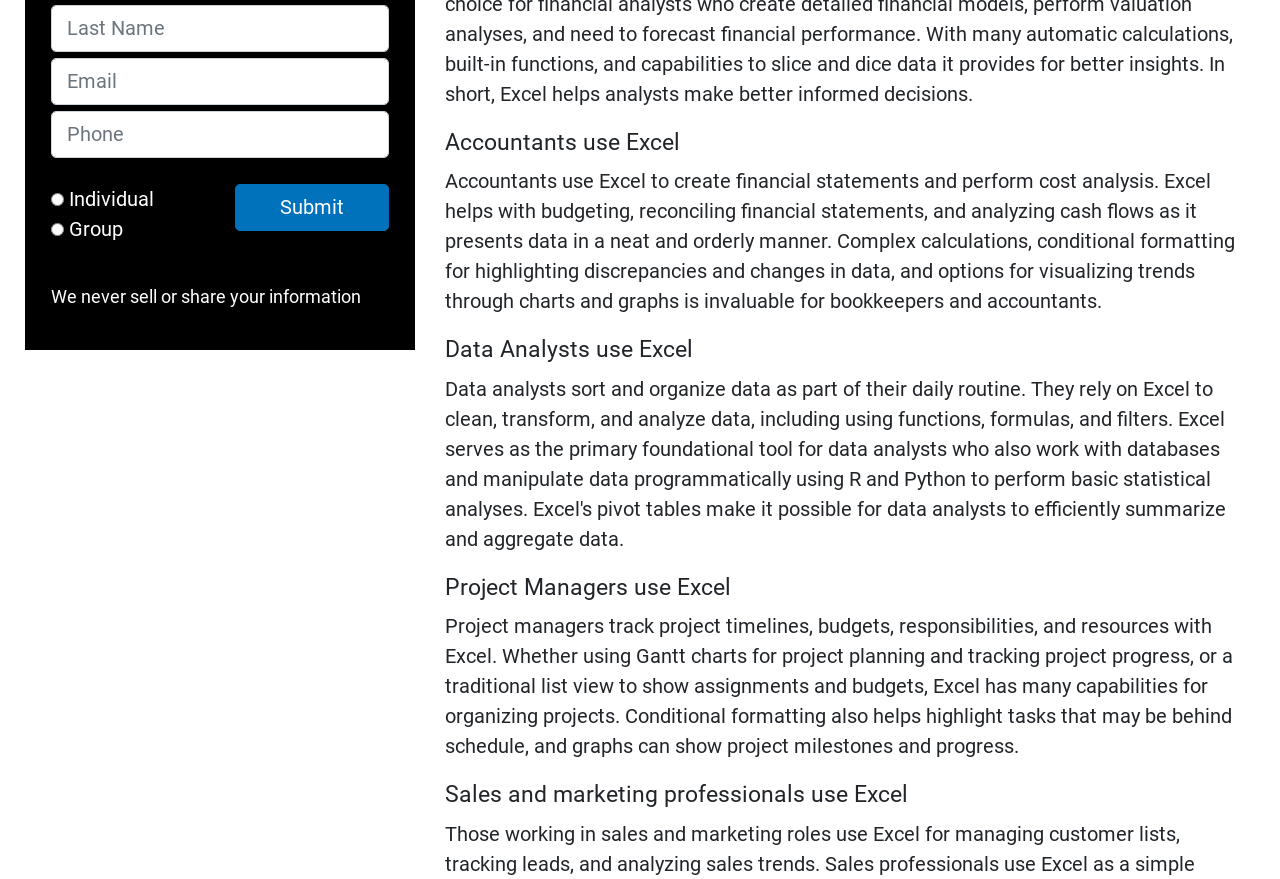Determine the bounding box for the described HTML element: "parent_node: Company name="company" placeholder="Last Name"". Ensure the coordinates are four float numbers between 0 and 1 in the format [left, top, right, bottom].

[0.04, 0.005, 0.304, 0.059]